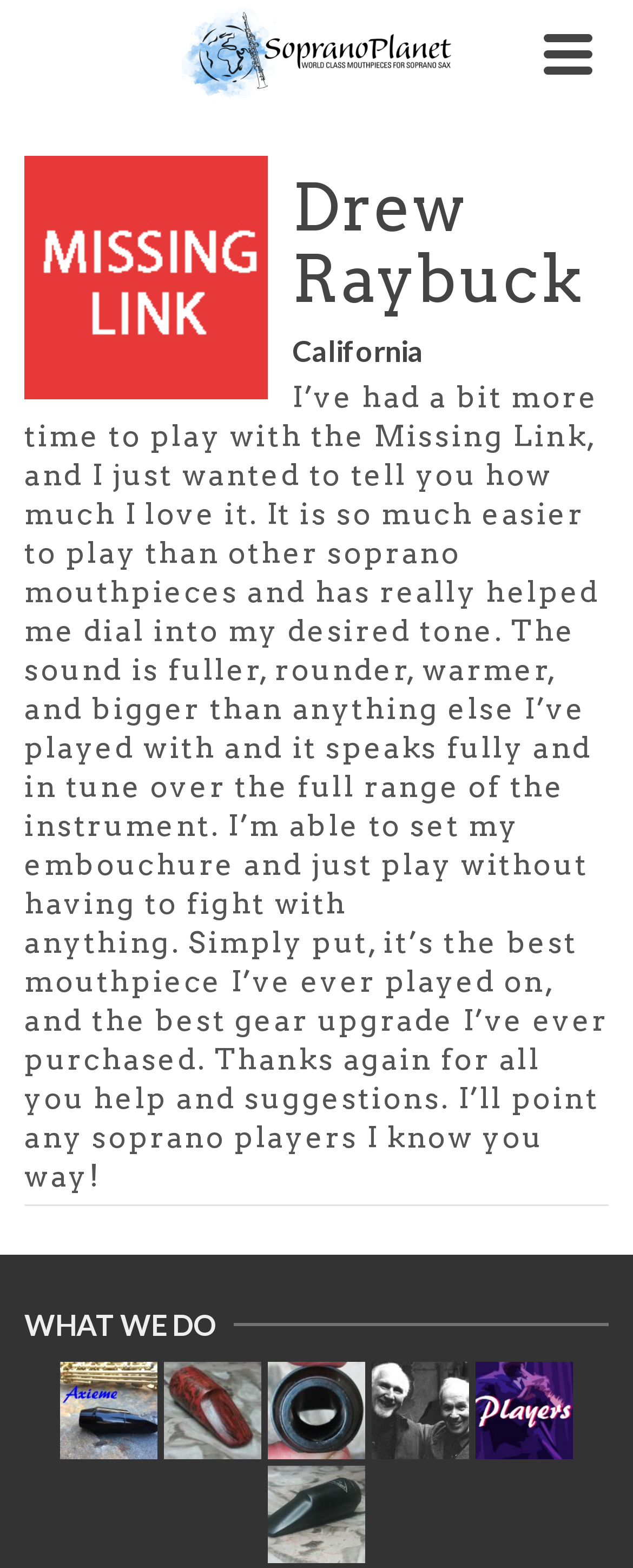Specify the bounding box coordinates of the area to click in order to follow the given instruction: "Click on the SOPRANOPLANET link."

[0.205, 0.0, 0.795, 0.068]